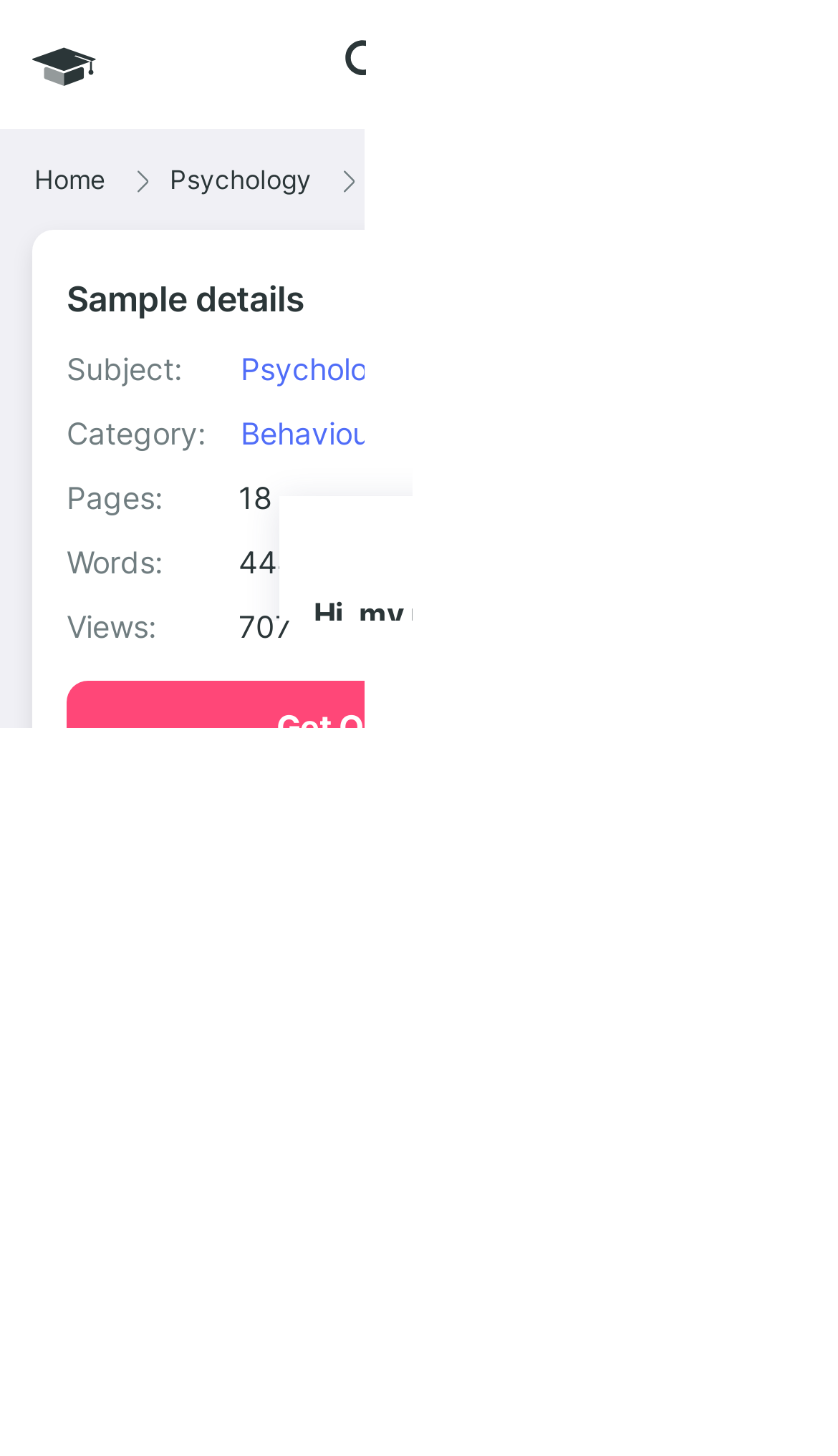Identify the bounding box coordinates of the area that should be clicked in order to complete the given instruction: "Switch to Romanian language". The bounding box coordinates should be four float numbers between 0 and 1, i.e., [left, top, right, bottom].

None